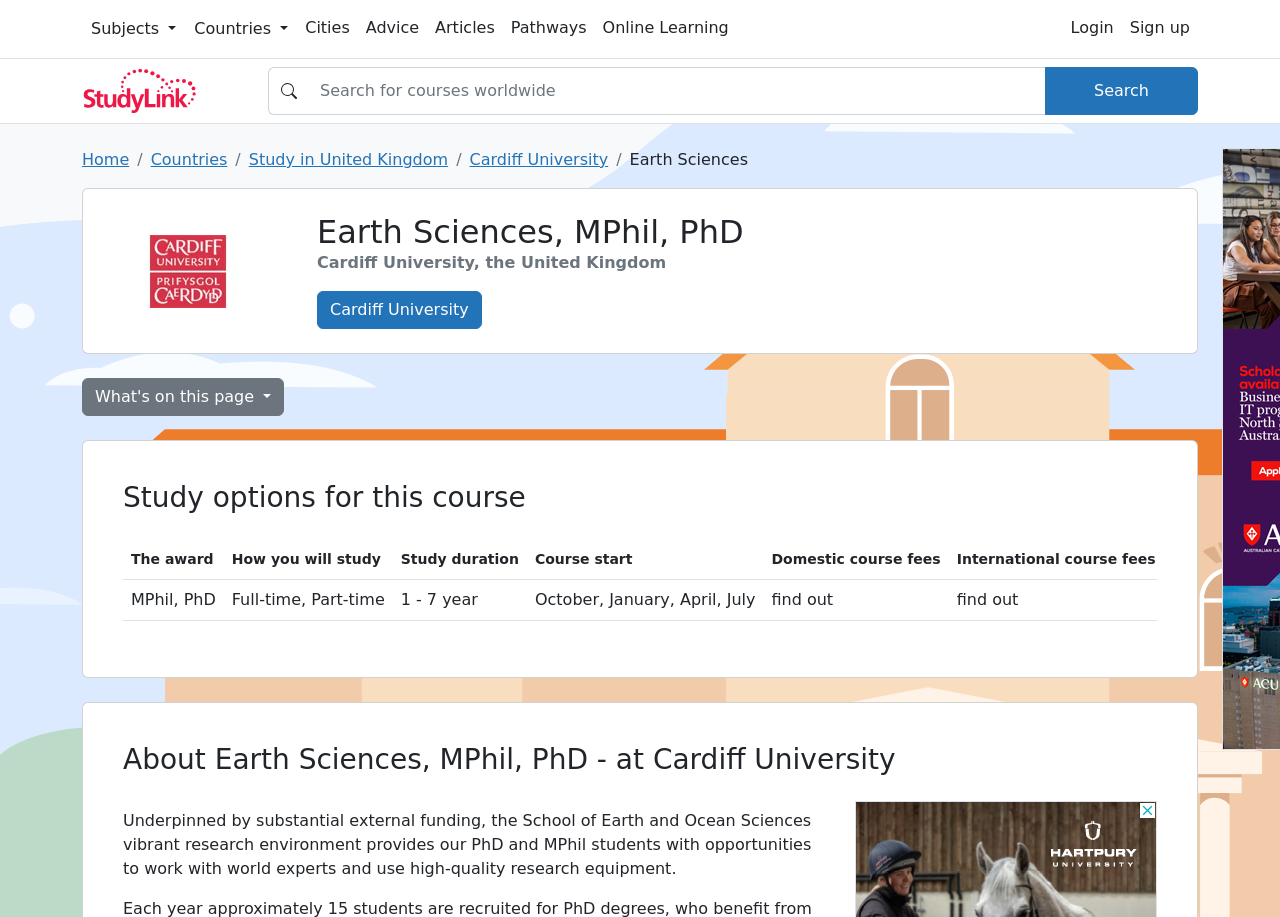Find the bounding box coordinates for the area that should be clicked to accomplish the instruction: "Get information about studying in the United Kingdom".

[0.194, 0.164, 0.35, 0.184]